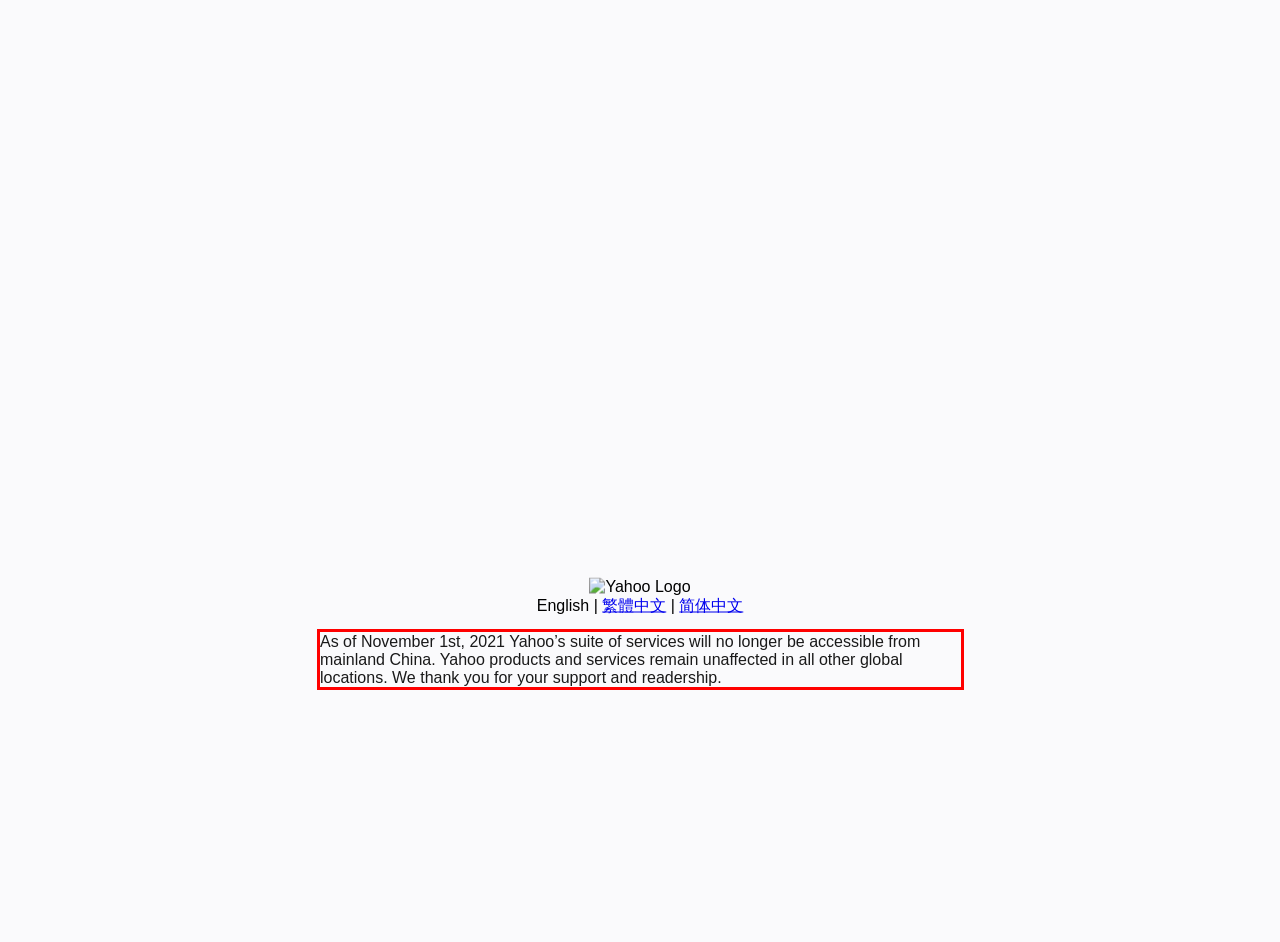Identify the red bounding box in the webpage screenshot and perform OCR to generate the text content enclosed.

As of November 1st, 2021 Yahoo’s suite of services will no longer be accessible from mainland China. Yahoo products and services remain unaffected in all other global locations. We thank you for your support and readership.